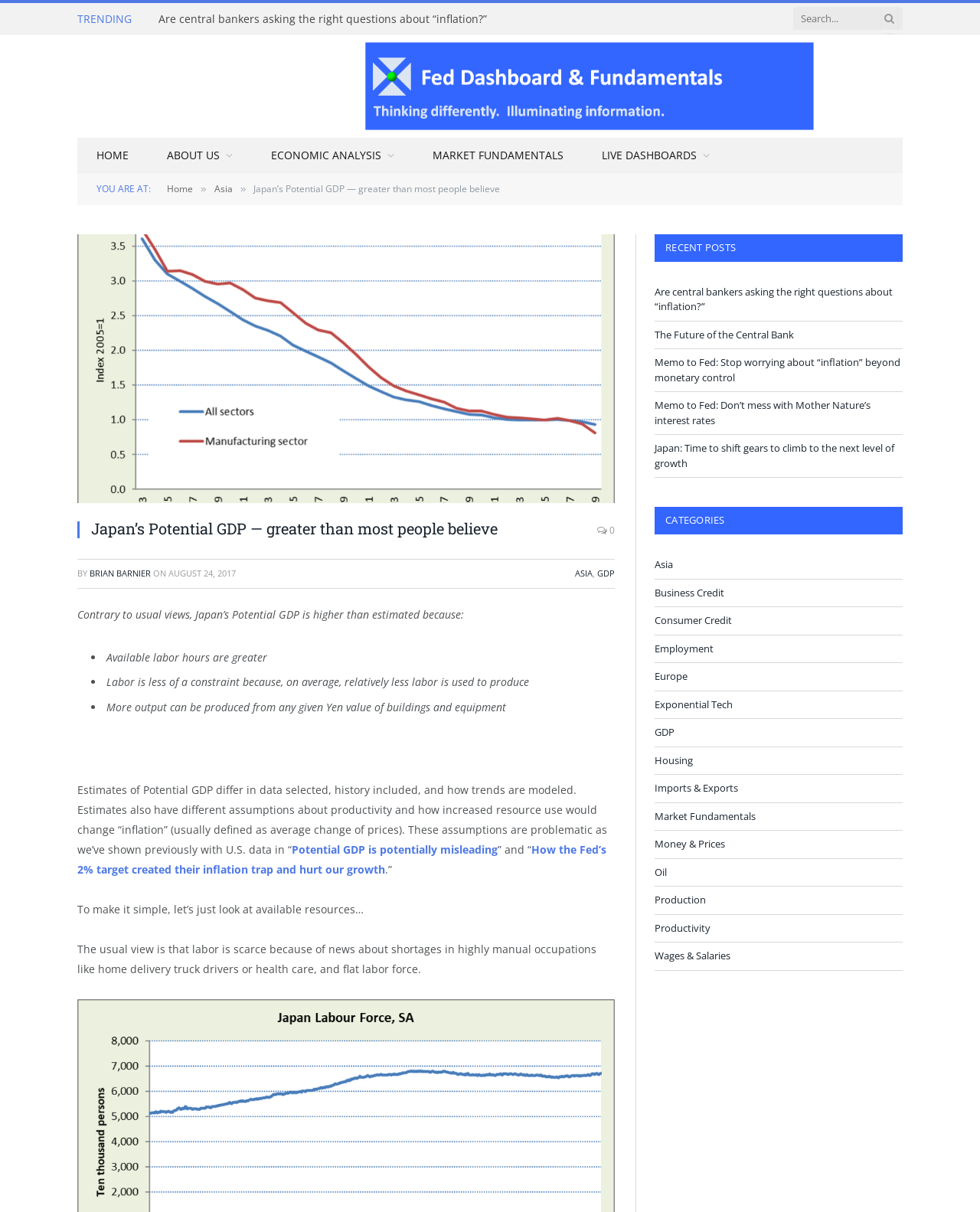Use the information in the screenshot to answer the question comprehensively: What are the categories listed on the webpage?

The categories are listed on the right-hand side of the webpage under the 'CATEGORIES' heading. There are multiple categories listed, including 'Asia', 'Business Credit', 'Consumer Credit', and many others. These categories are links that can be clicked to access more information about each topic.